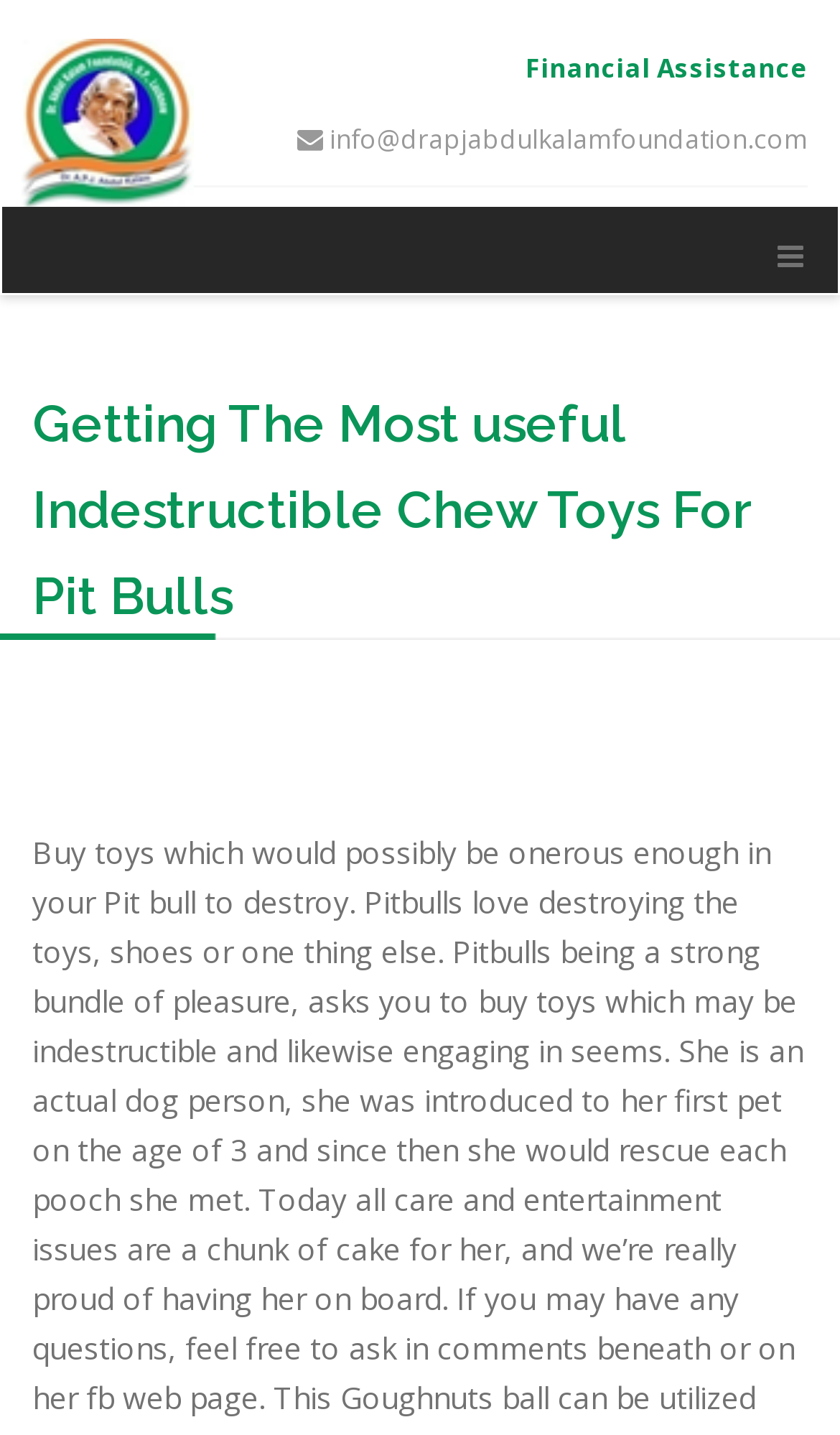Give the bounding box coordinates for the element described as: "title="Dr. Abdul Kalam Foundation (Regd.)"".

[0.0, 0.027, 0.256, 0.147]